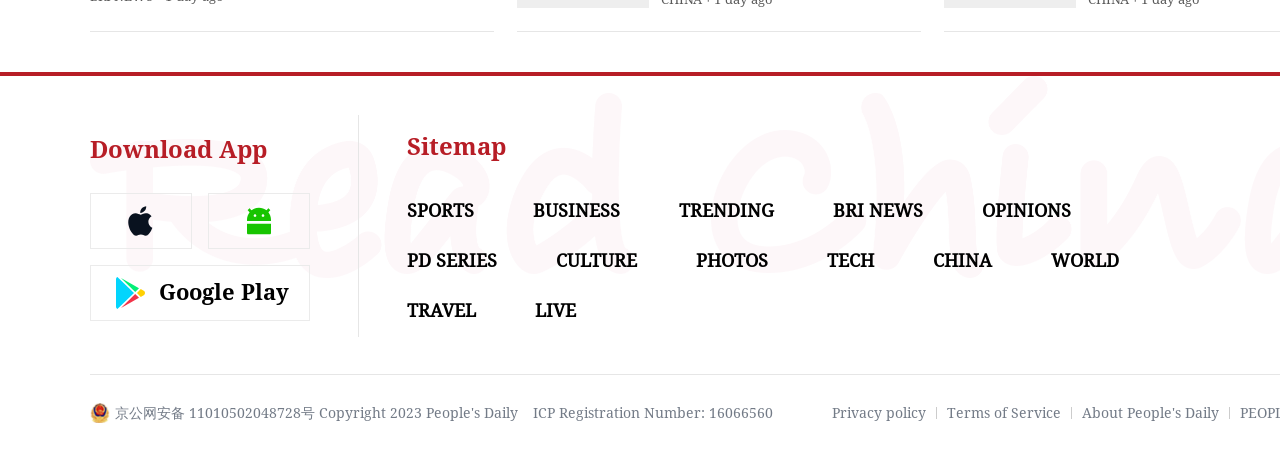Please locate the bounding box coordinates of the element that should be clicked to achieve the given instruction: "Go to the sports section".

[0.318, 0.44, 0.37, 0.486]